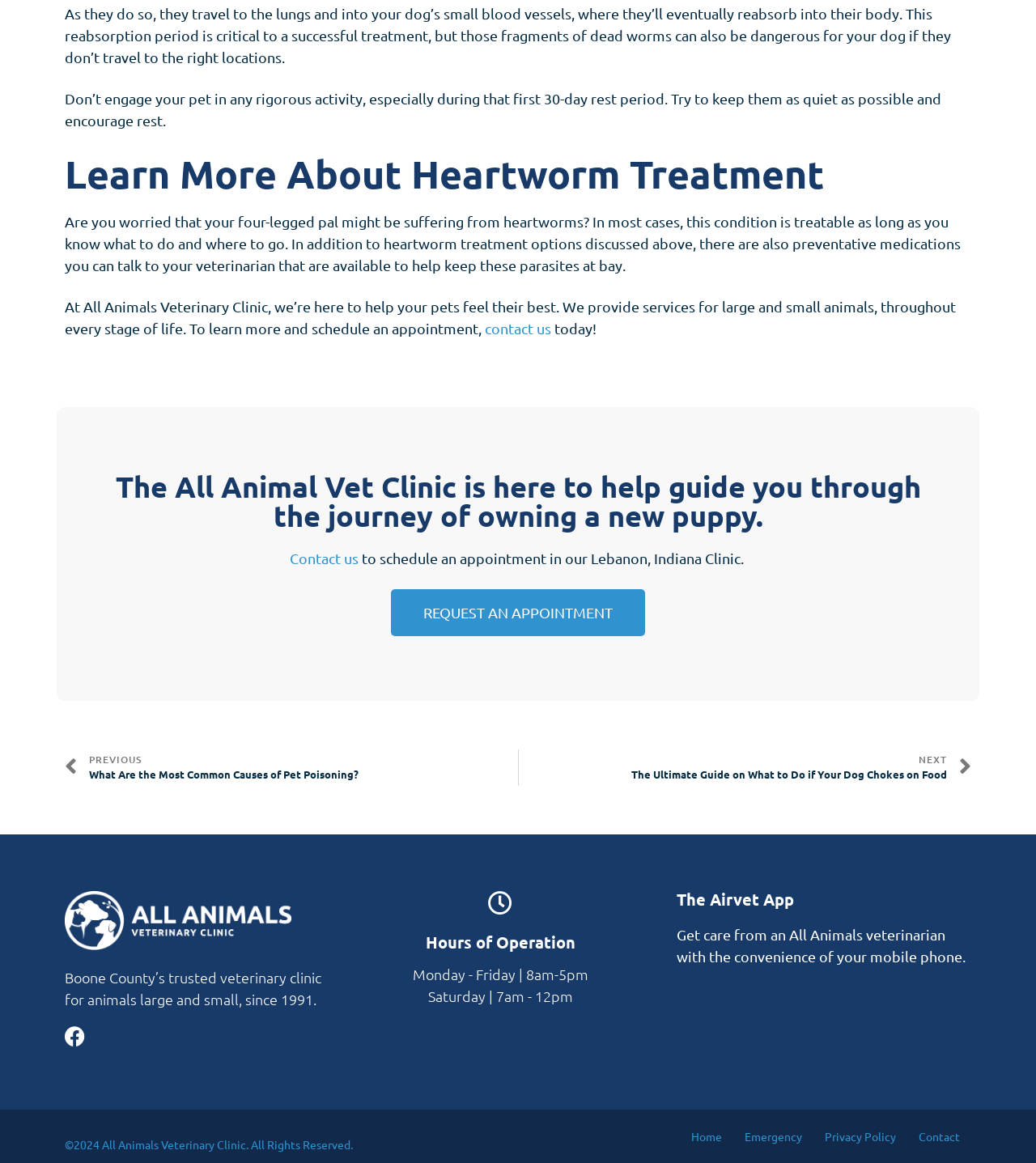Please identify the bounding box coordinates of the area that needs to be clicked to fulfill the following instruction: "Open the Airvet App."

[0.661, 0.827, 0.783, 0.935]